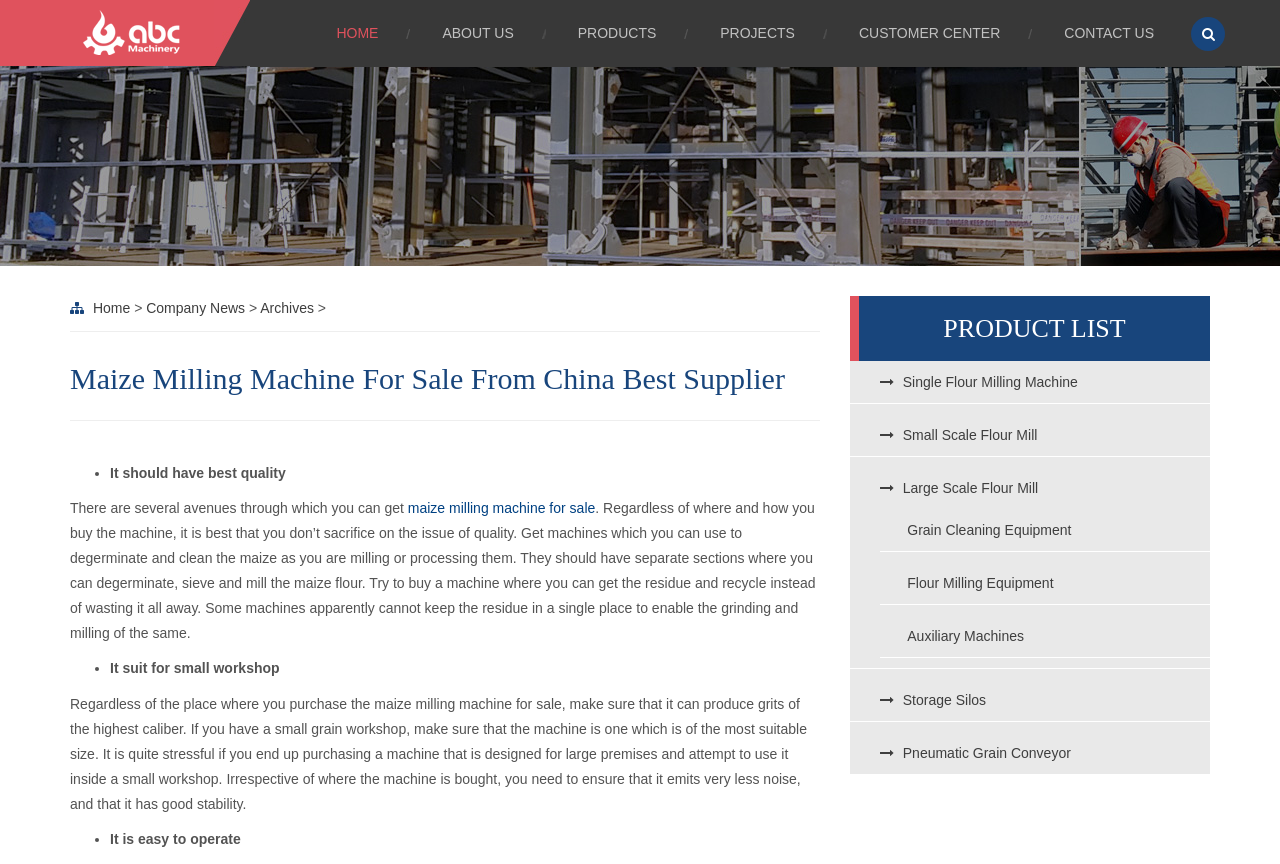What are the essential features of a maize milling machine?
Can you offer a detailed and complete answer to this question?

According to the webpage, a good maize milling machine should have separate sections for degerminating, sieving, and milling, and it should be able to produce high-quality grits, with low noise and good stability.